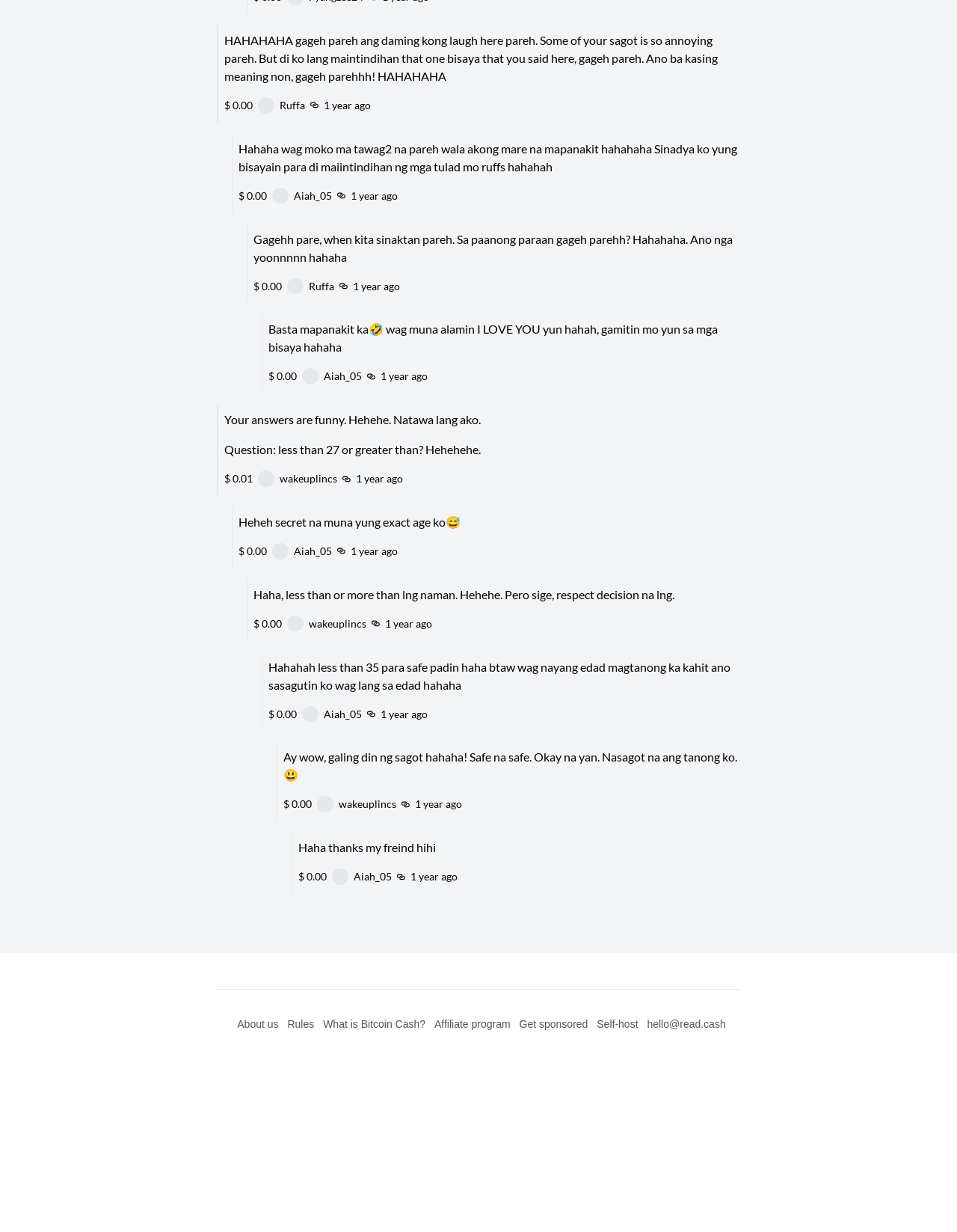Based on the provided description, "What is Bitcoin Cash?", find the bounding box of the corresponding UI element in the screenshot.

[0.338, 0.826, 0.445, 0.836]